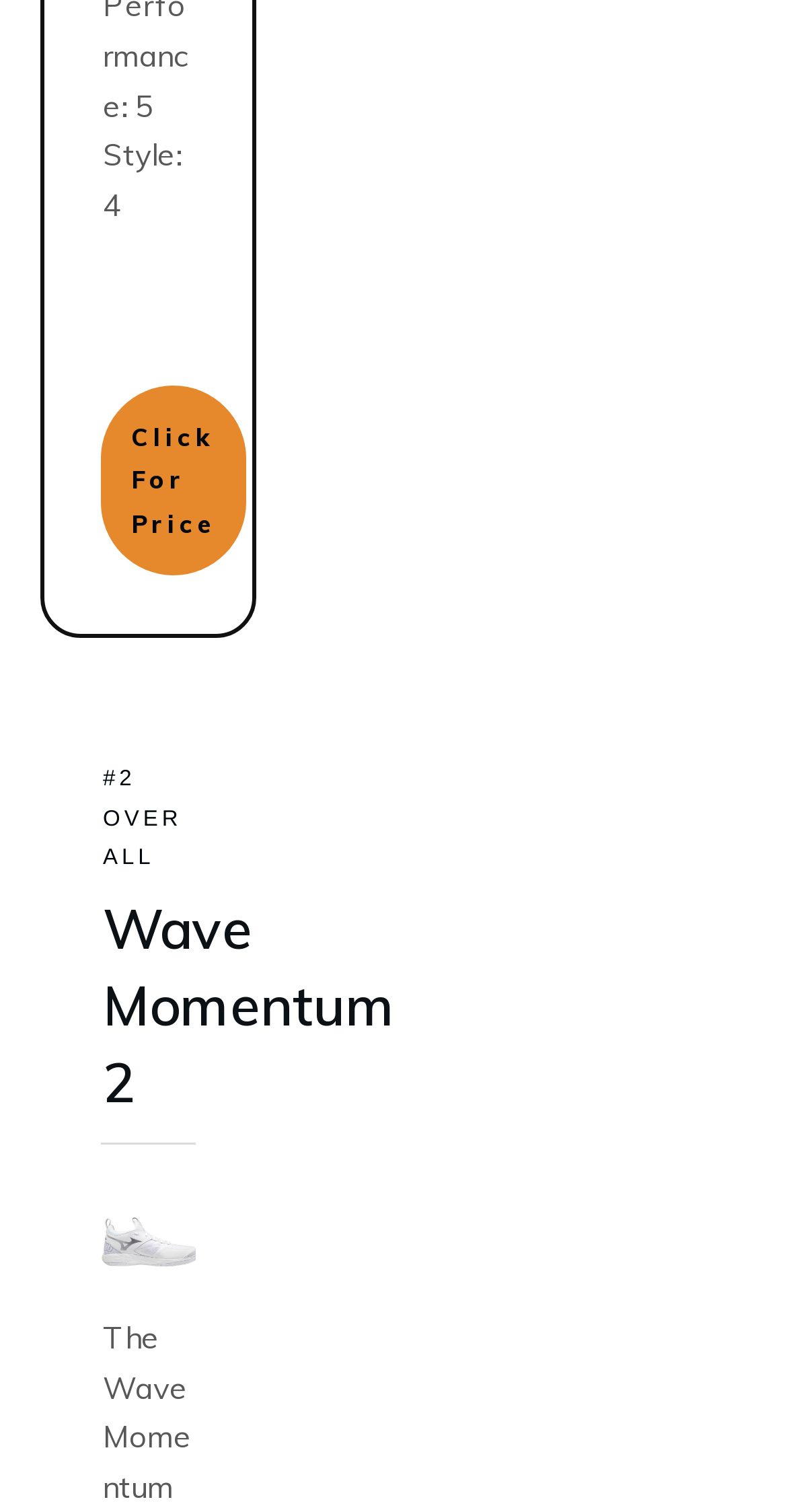What is the ranking of Wave Momentum 2?
Kindly answer the question with as much detail as you can.

The ranking of Wave Momentum 2 can be determined by looking at the StaticText element '#2 OVERALL' which is located above the heading 'Wave Momentum 2'. This suggests that Wave Momentum 2 is ranked #2 overall.